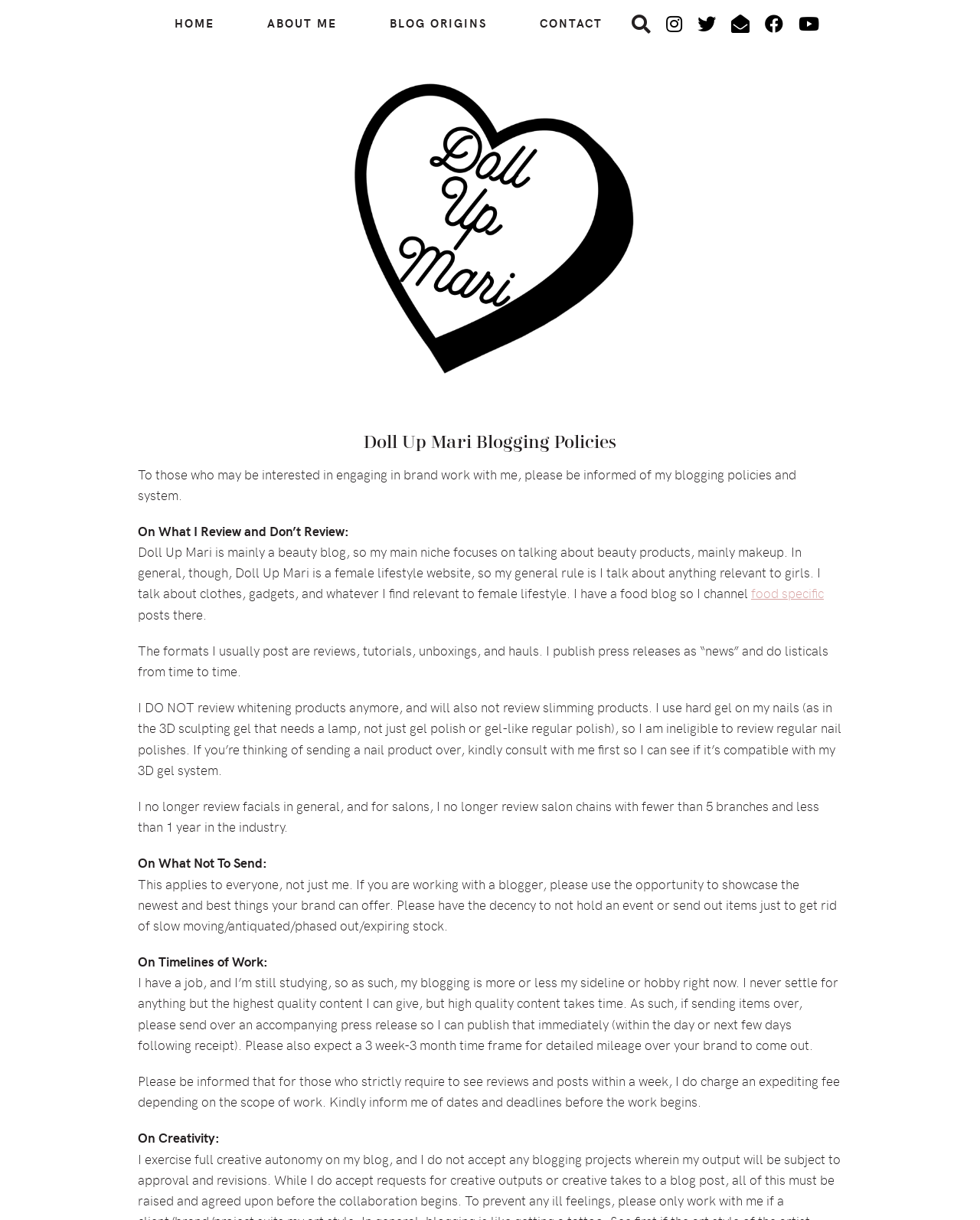Locate the bounding box coordinates of the clickable region to complete the following instruction: "Click on the 'HOME' link."

[0.152, 0.0, 0.245, 0.038]